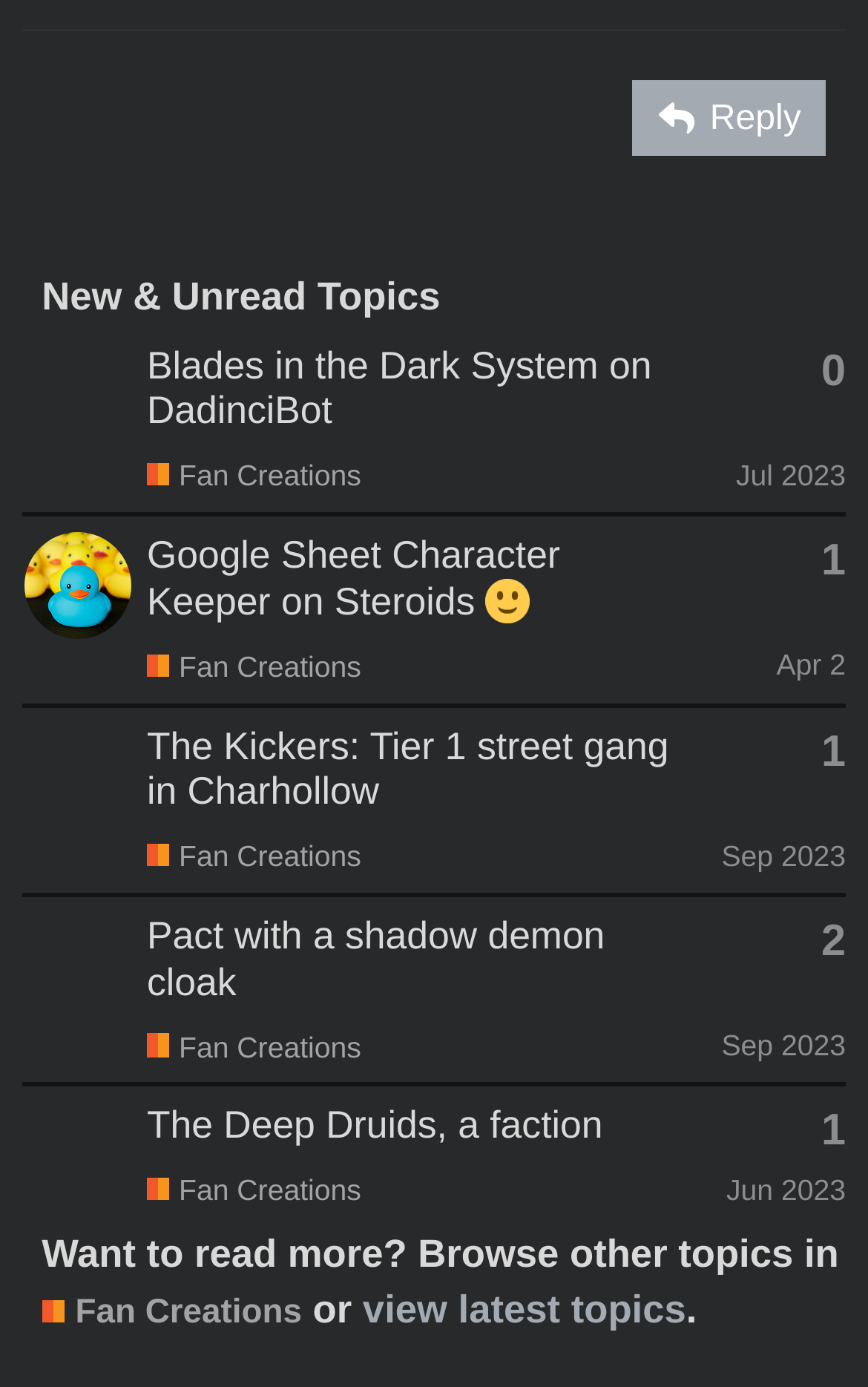Identify the bounding box coordinates of the area that should be clicked in order to complete the given instruction: "View a topic with 0 replies". The bounding box coordinates should be four float numbers between 0 and 1, i.e., [left, top, right, bottom].

[0.027, 0.246, 0.974, 0.371]